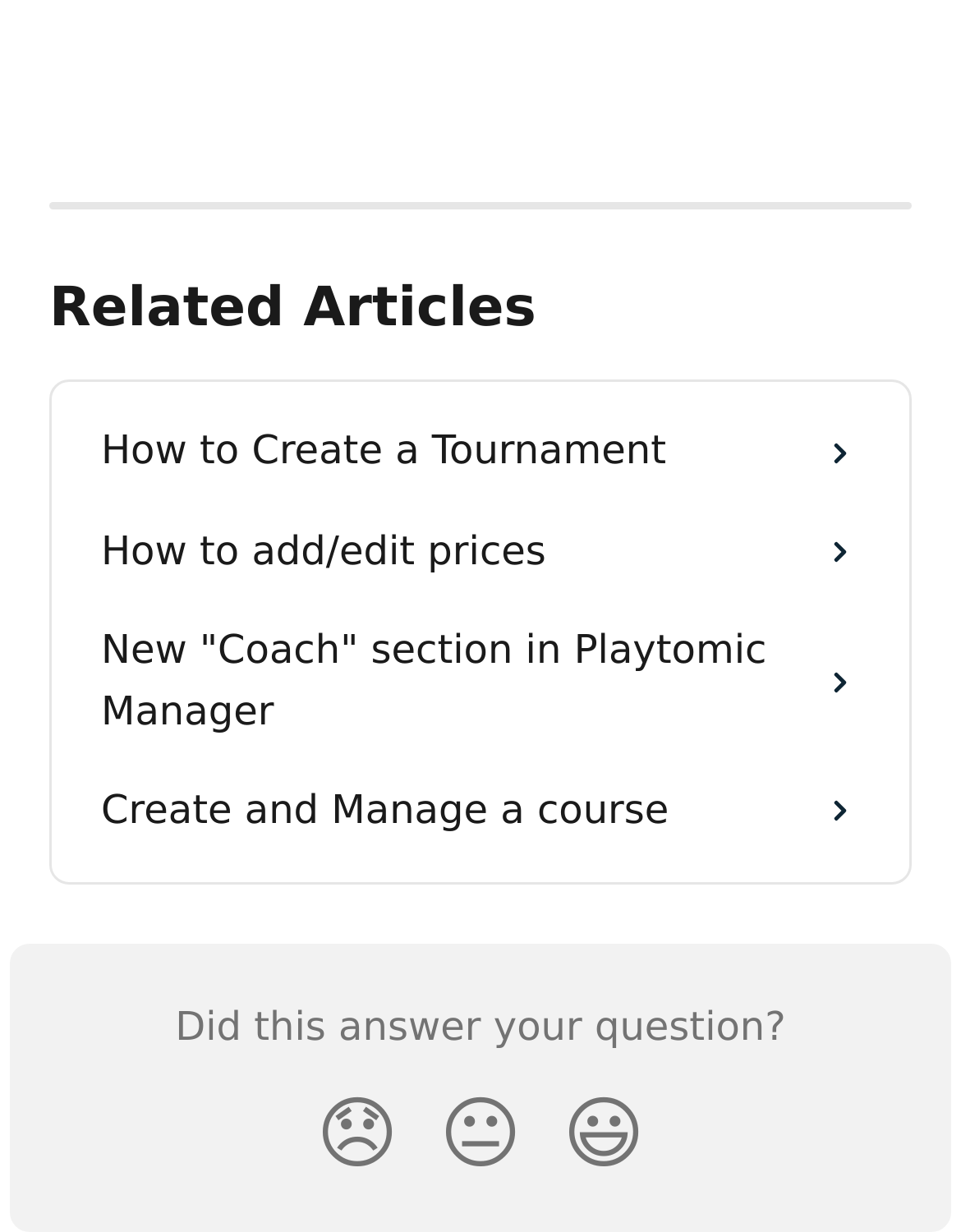How many reaction buttons are there?
Based on the screenshot, answer the question with a single word or phrase.

3